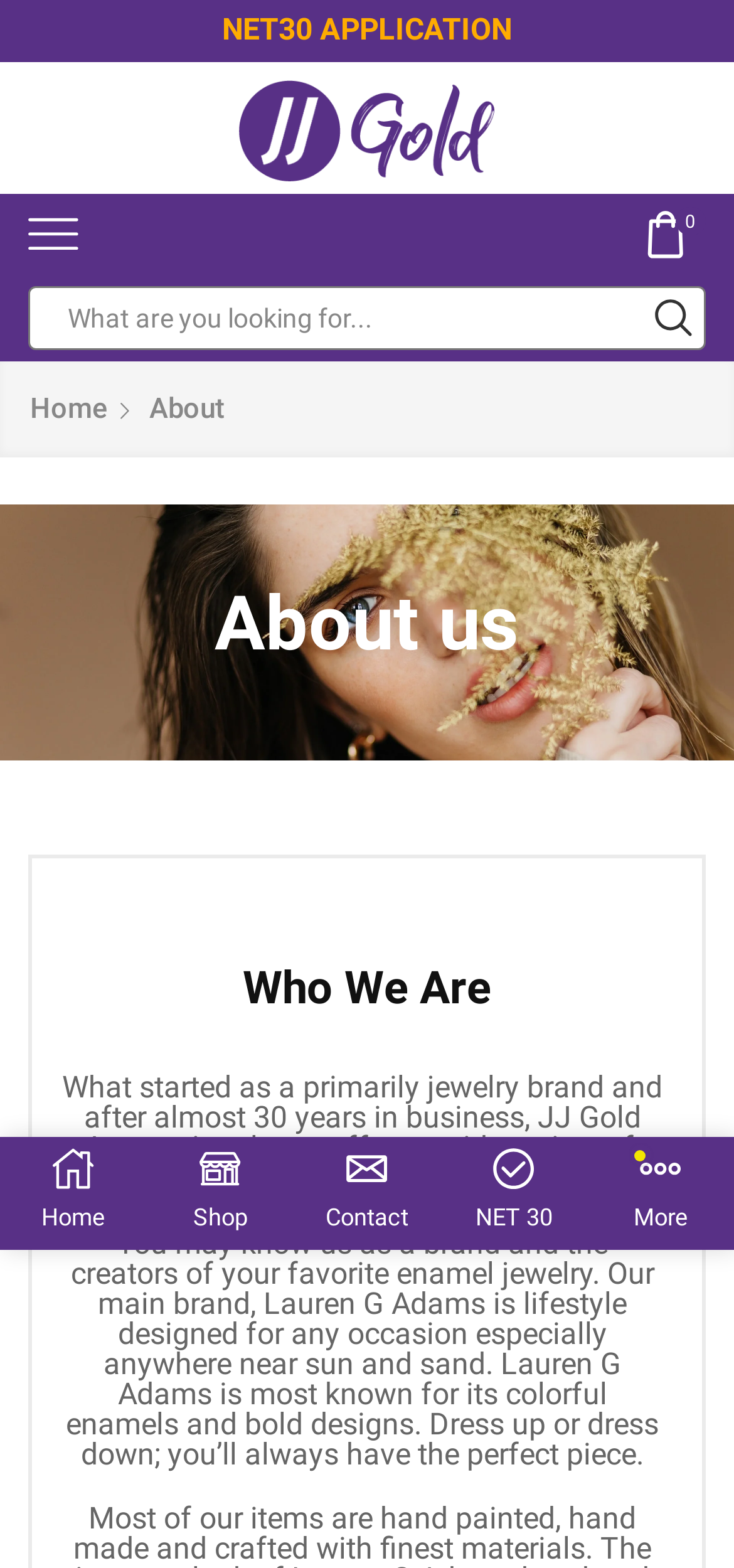Using the webpage screenshot and the element description Shop, determine the bounding box coordinates. Specify the coordinates in the format (top-left x, top-left y, bottom-right x, bottom-right y) with values ranging from 0 to 1.

[0.263, 0.733, 0.337, 0.789]